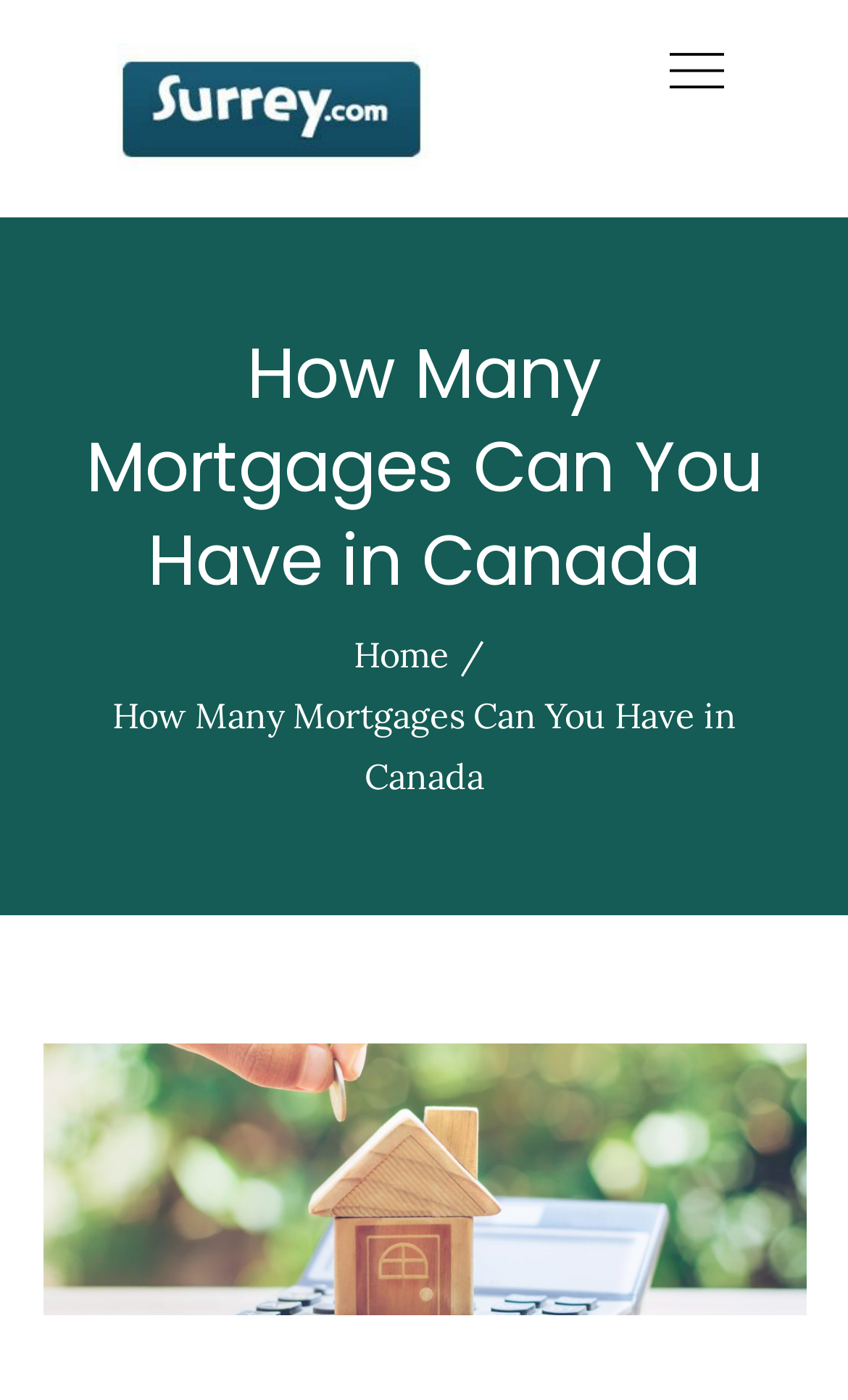What is the name of the primary menu?
Please respond to the question with a detailed and thorough explanation.

I found the primary menu by looking at the navigation element with the description 'Primary Menu' and a bounding box of [0.732, 0.0, 0.912, 0.099].